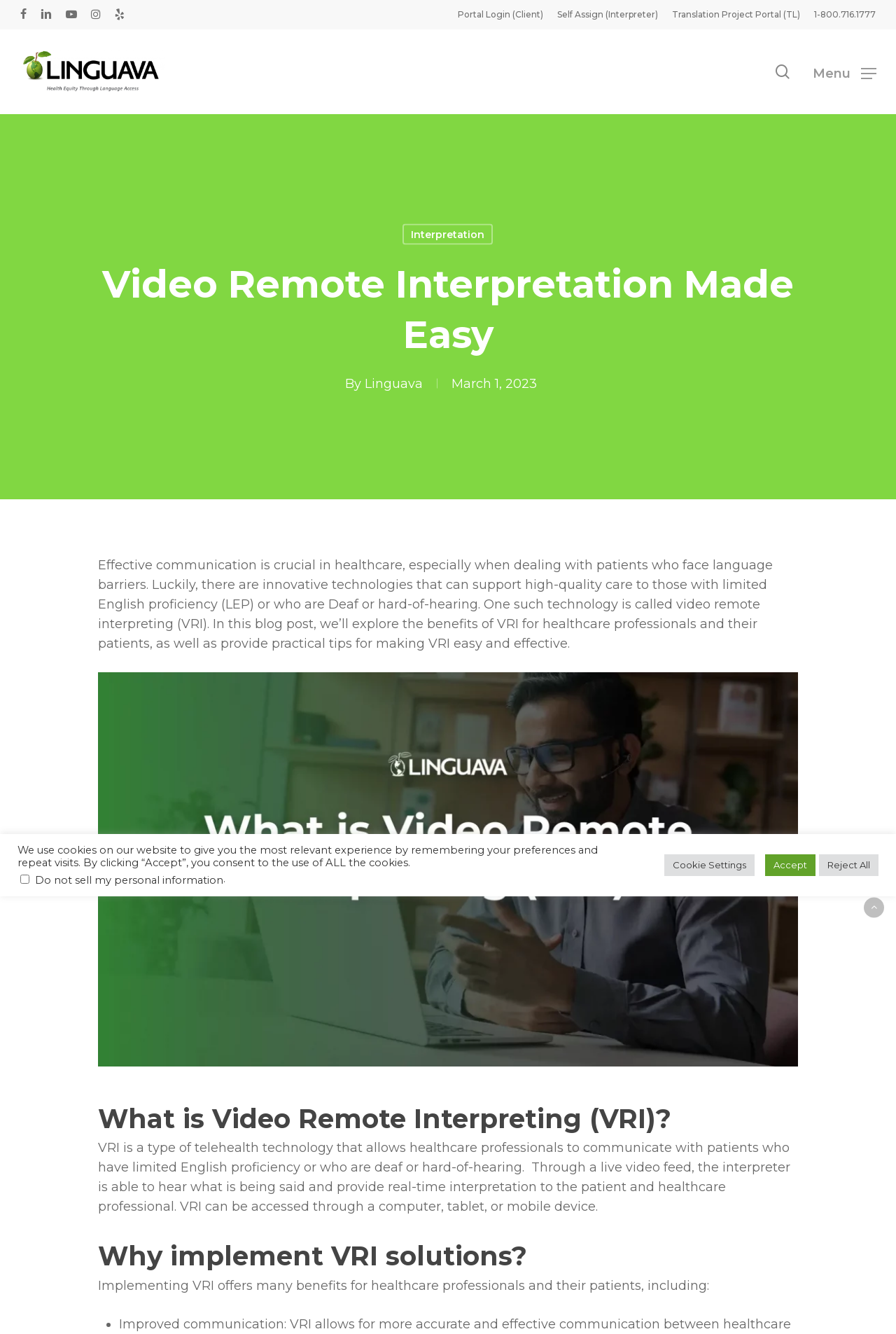How can VRI be accessed?
Please look at the screenshot and answer in one word or a short phrase.

Through computer, tablet, or mobile device